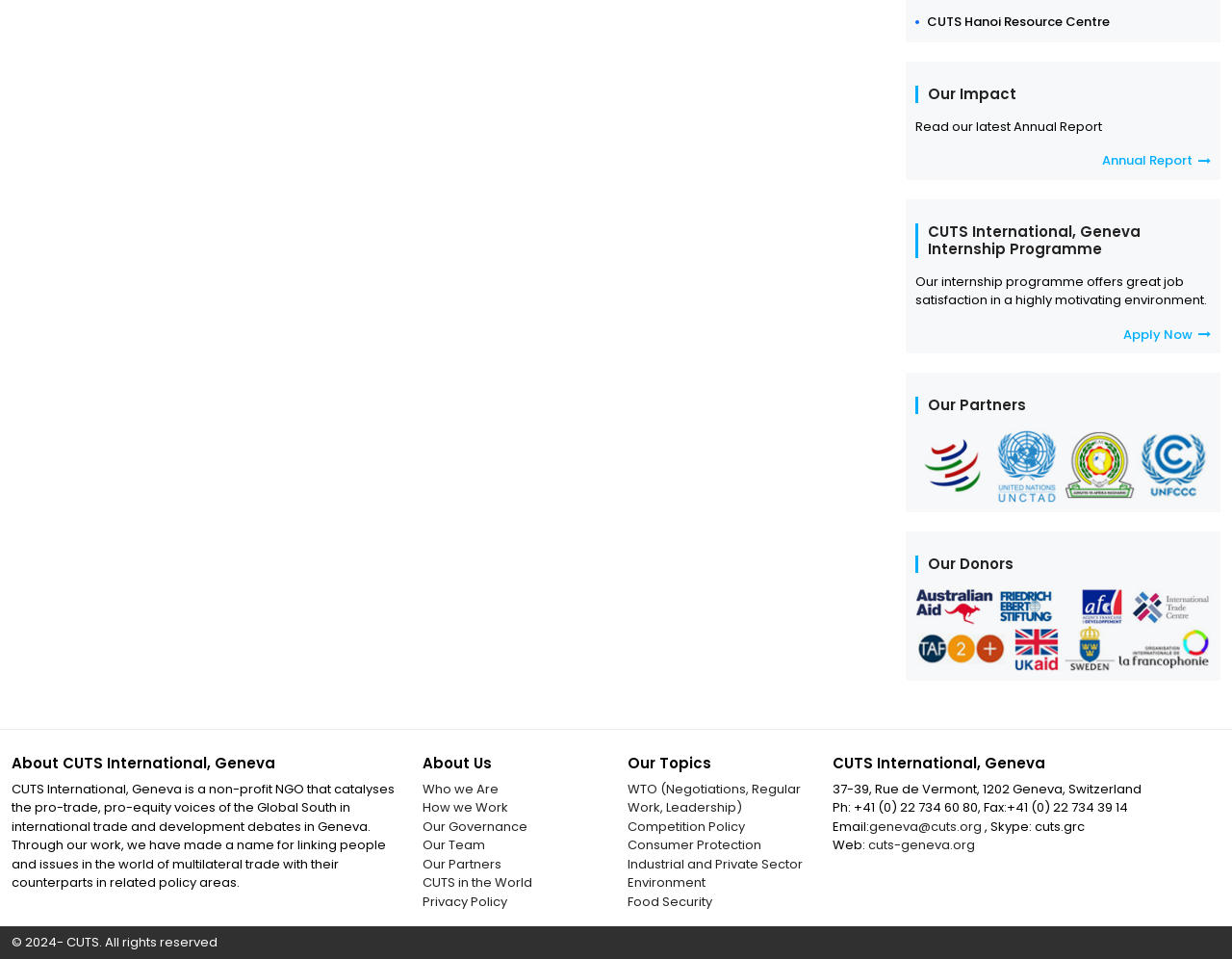Could you provide the bounding box coordinates for the portion of the screen to click to complete this instruction: "View Annual Report"?

[0.743, 0.158, 0.983, 0.178]